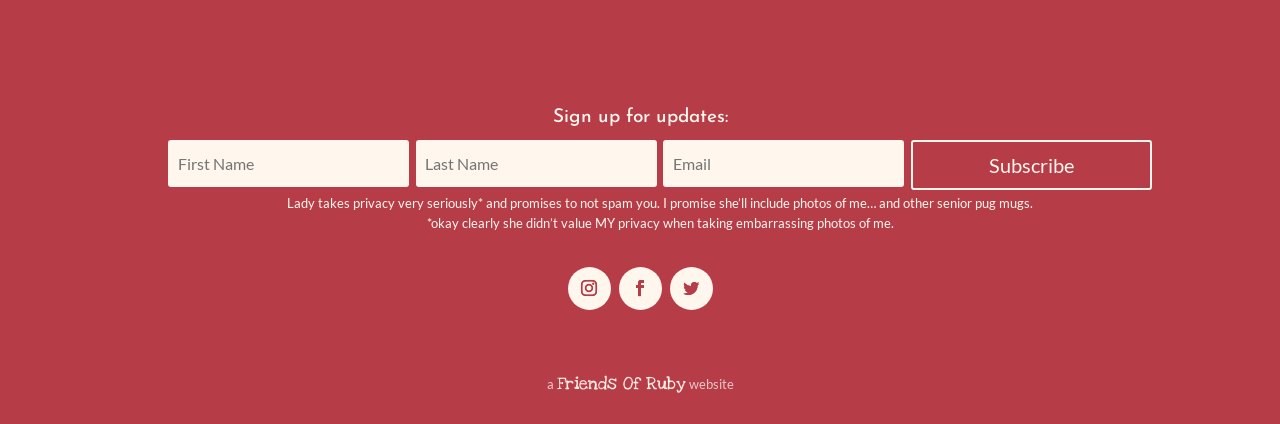What is the tone of the static text?
Refer to the image and give a detailed answer to the query.

The static text mentions 'Lady takes privacy very seriously' and then immediately contradicts it with '*okay clearly she didn’t value MY privacy when taking embarrassing photos of me.' This tone is playful and humorous, suggesting that the website is lighthearted and doesn't take itself too seriously.